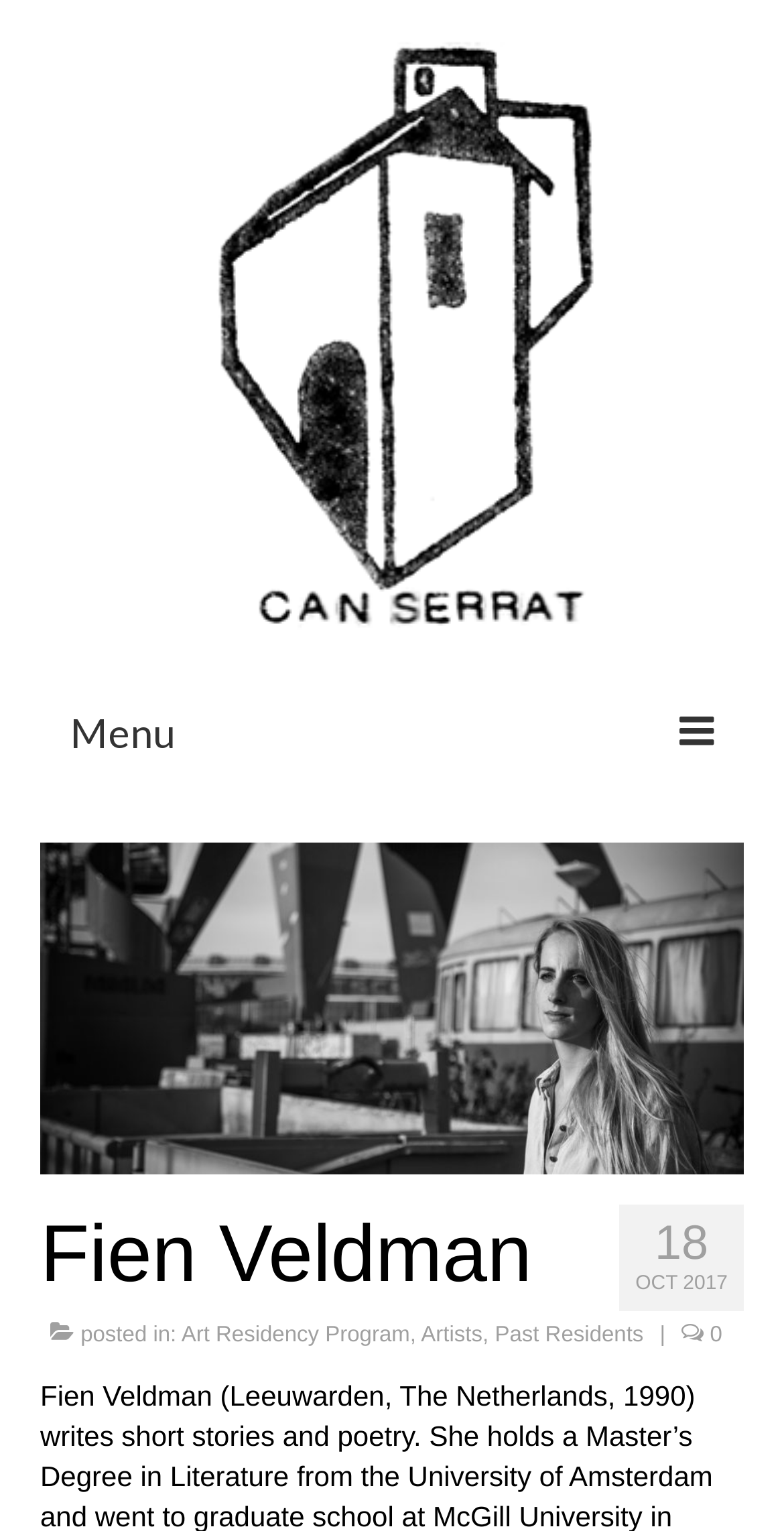Please identify the bounding box coordinates of the element's region that needs to be clicked to fulfill the following instruction: "Go to the About page". The bounding box coordinates should consist of four float numbers between 0 and 1, i.e., [left, top, right, bottom].

[0.077, 0.524, 0.923, 0.578]